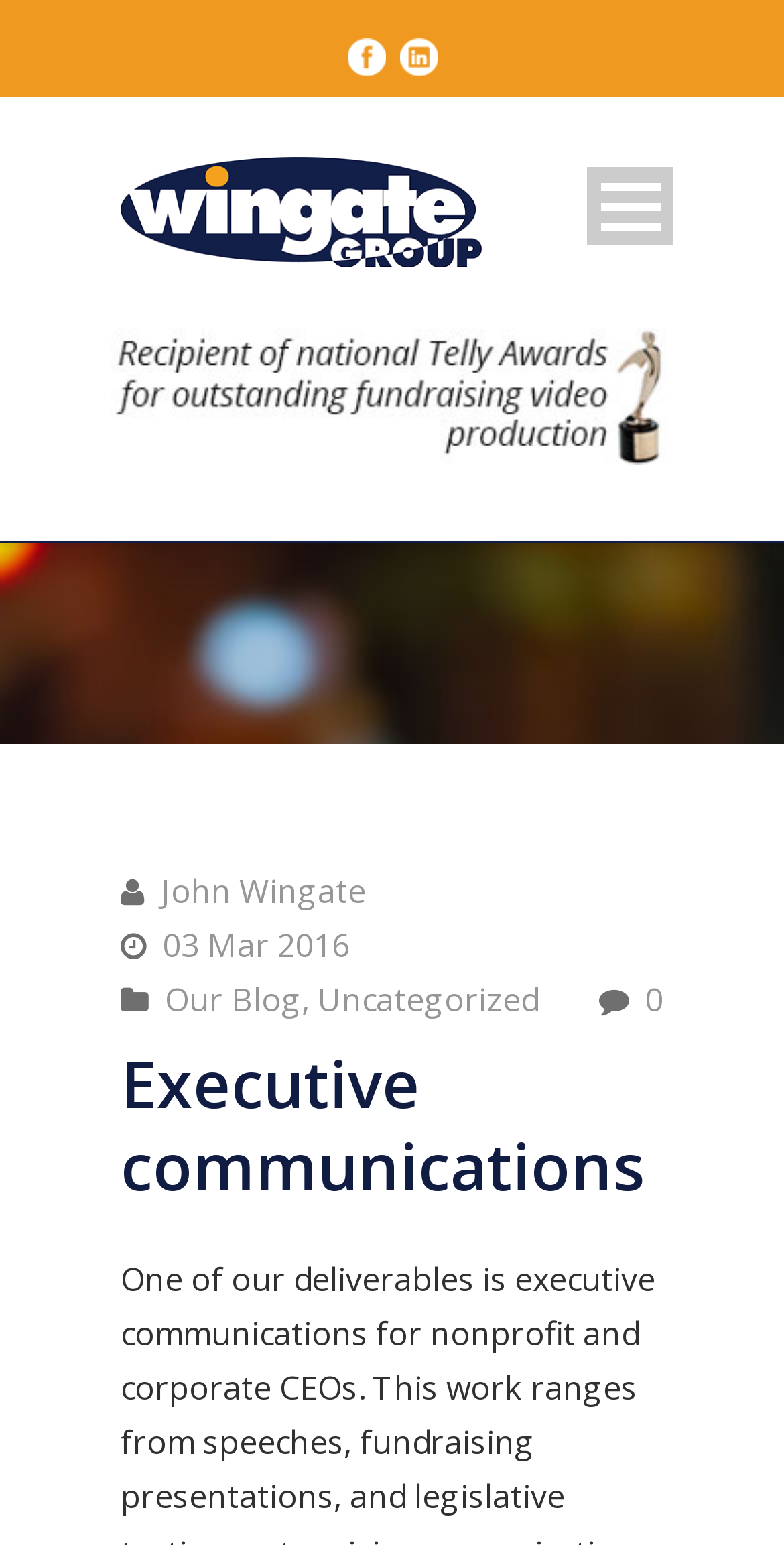What is the name of the blog author?
Look at the image and respond to the question as thoroughly as possible.

I found a link element with the text 'John Wingate' inside a header element, which suggests that John Wingate is the author of the blog.